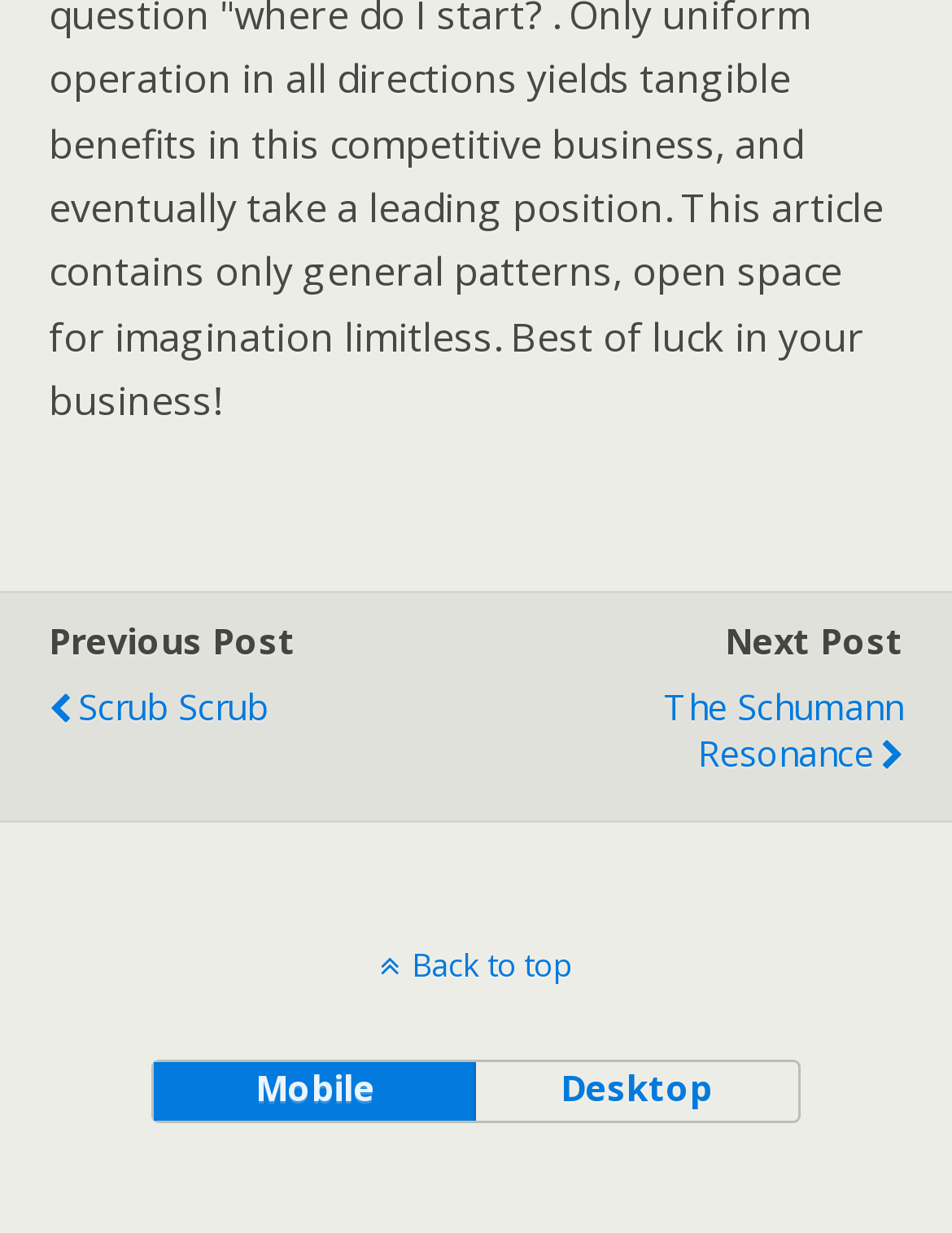Give a short answer using one word or phrase for the question:
What are the two layout options?

Mobile and Desktop